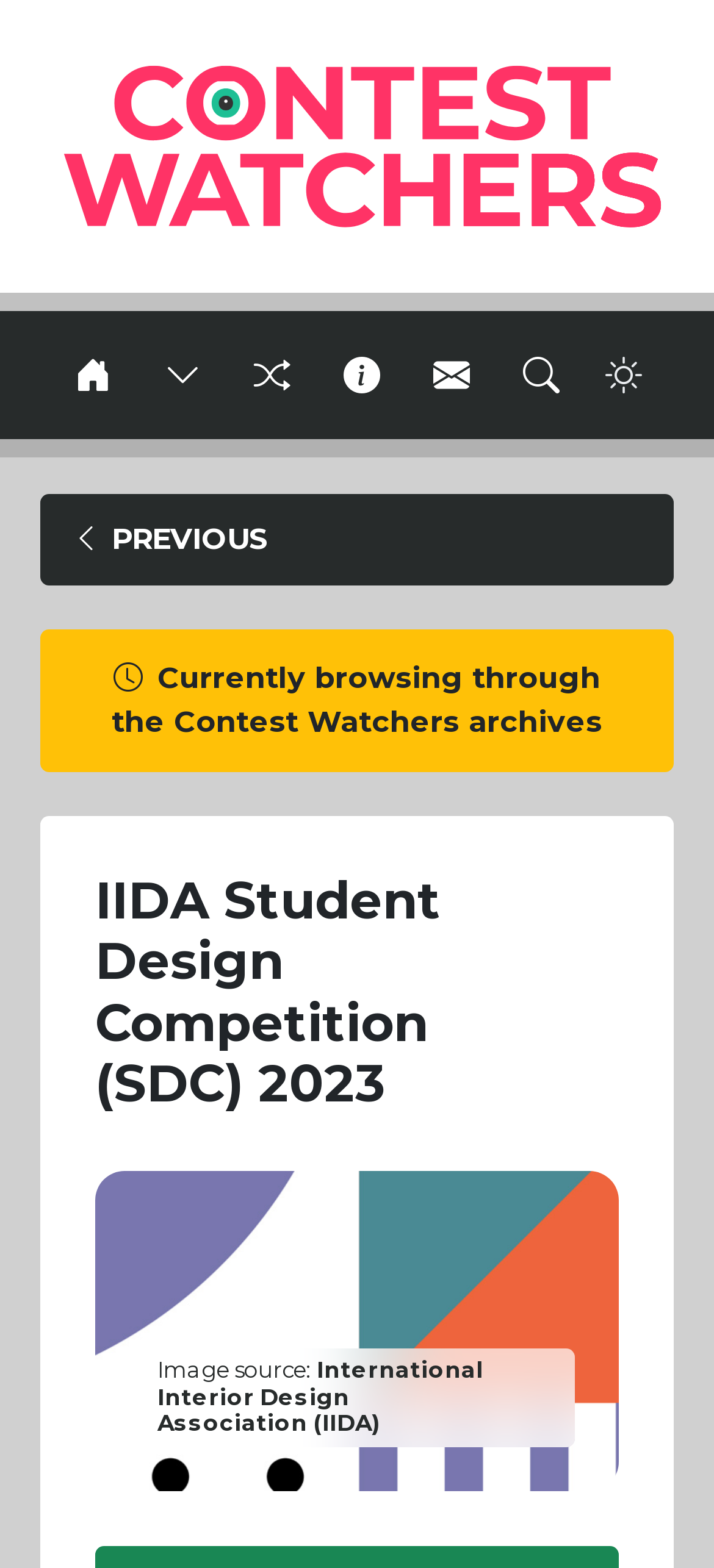Can you give a detailed response to the following question using the information from the image? What is the contest status?

I determined the answer by looking at the heading element with the text 'Contest Status', but there is no additional information provided about the contest status, so it is not specified.